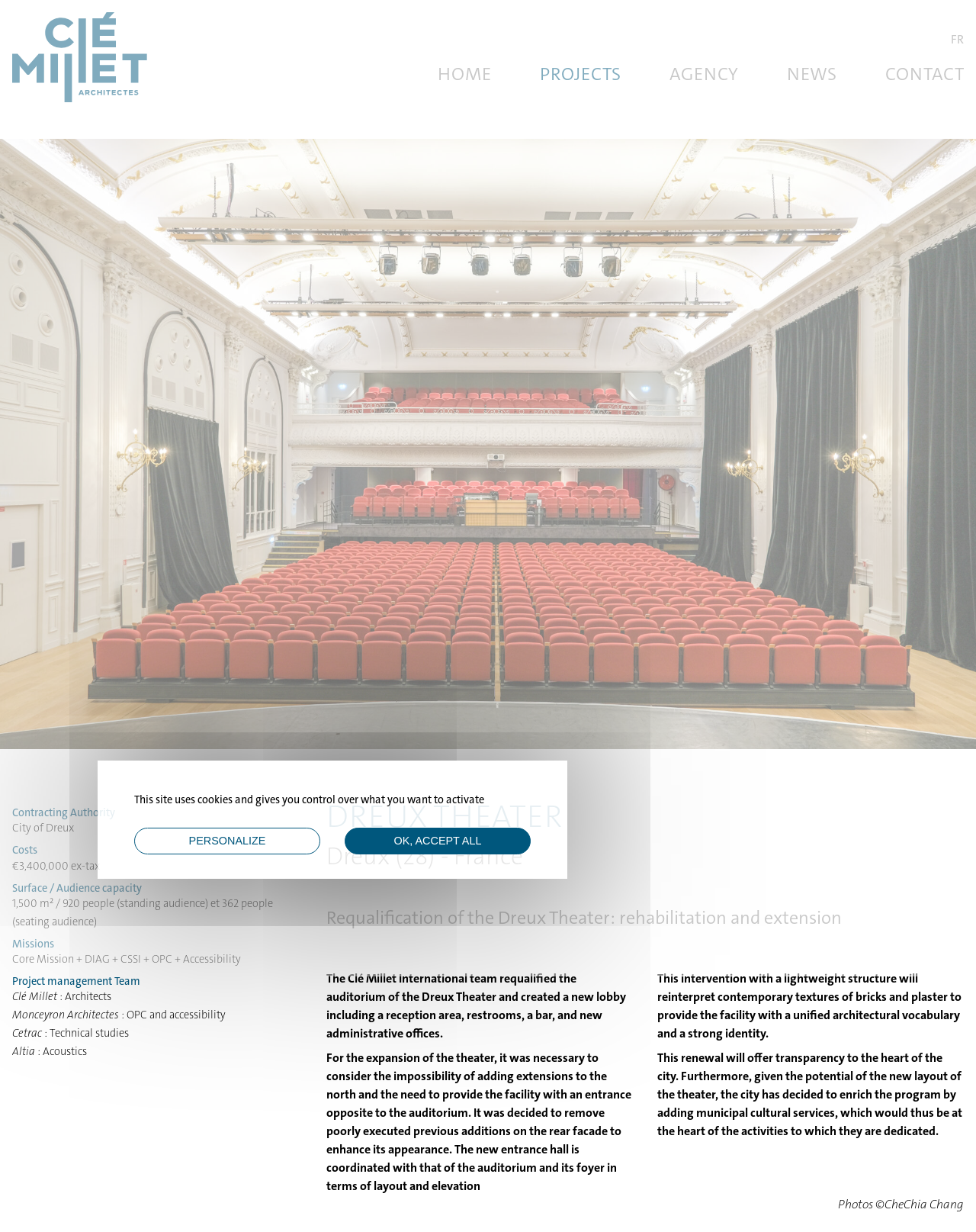Identify the bounding box of the HTML element described here: "OK, accept all". Provide the coordinates as four float numbers between 0 and 1: [left, top, right, bottom].

[0.353, 0.672, 0.544, 0.693]